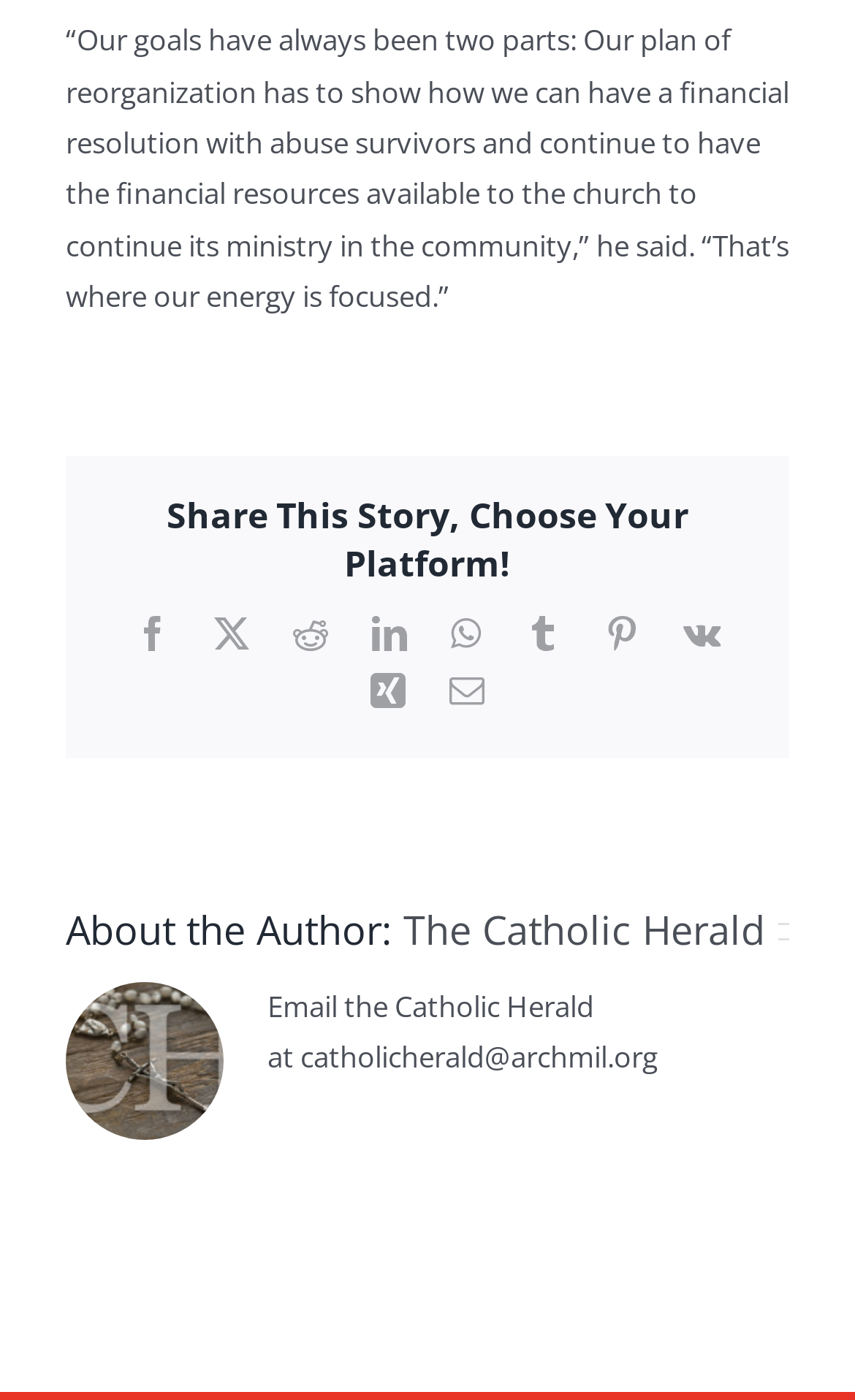Could you specify the bounding box coordinates for the clickable section to complete the following instruction: "Share this story on Facebook"?

[0.158, 0.441, 0.199, 0.466]